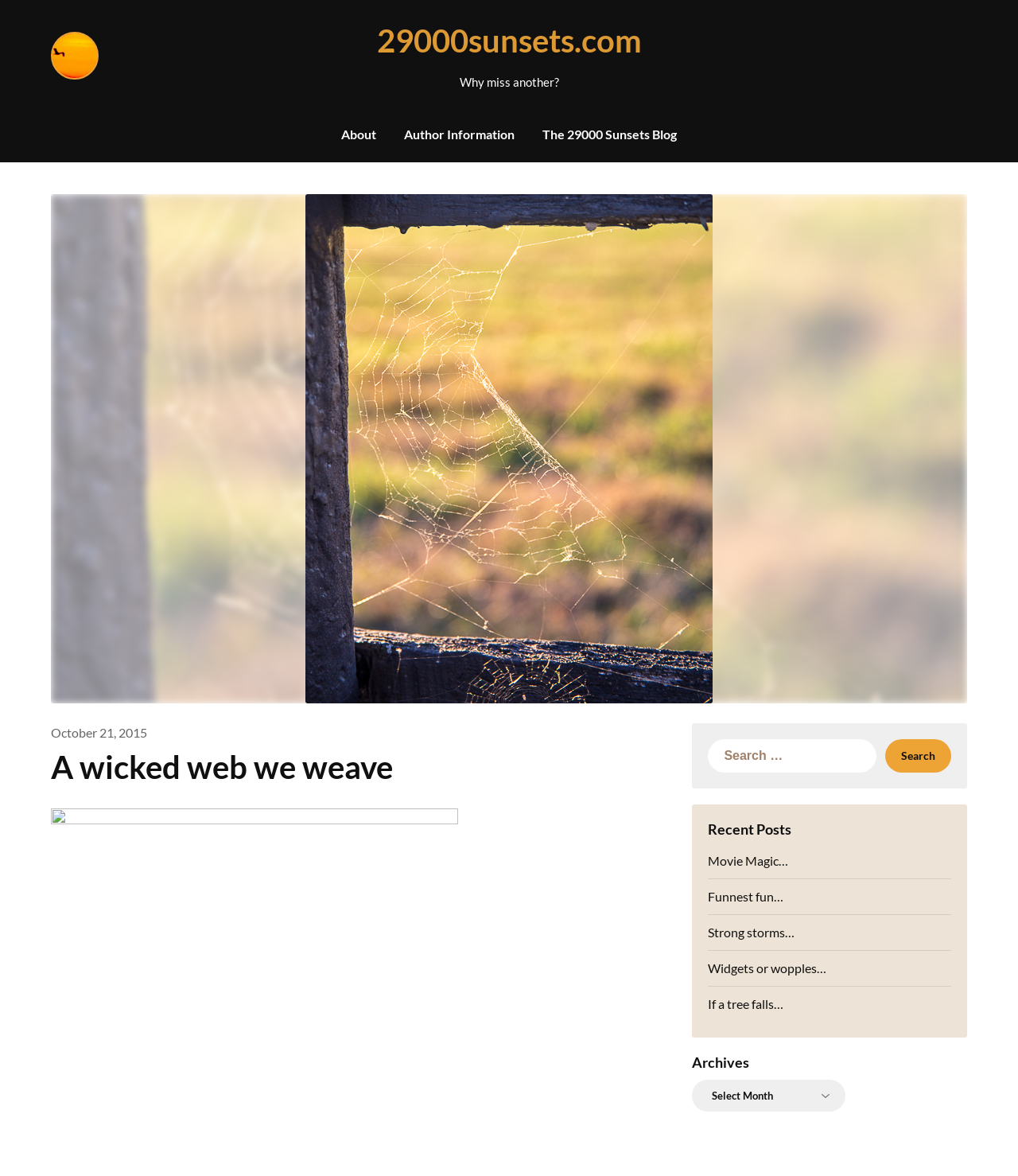Pinpoint the bounding box coordinates of the element you need to click to execute the following instruction: "Search for a topic". The bounding box should be represented by four float numbers between 0 and 1, in the format [left, top, right, bottom].

[0.696, 0.628, 0.934, 0.657]